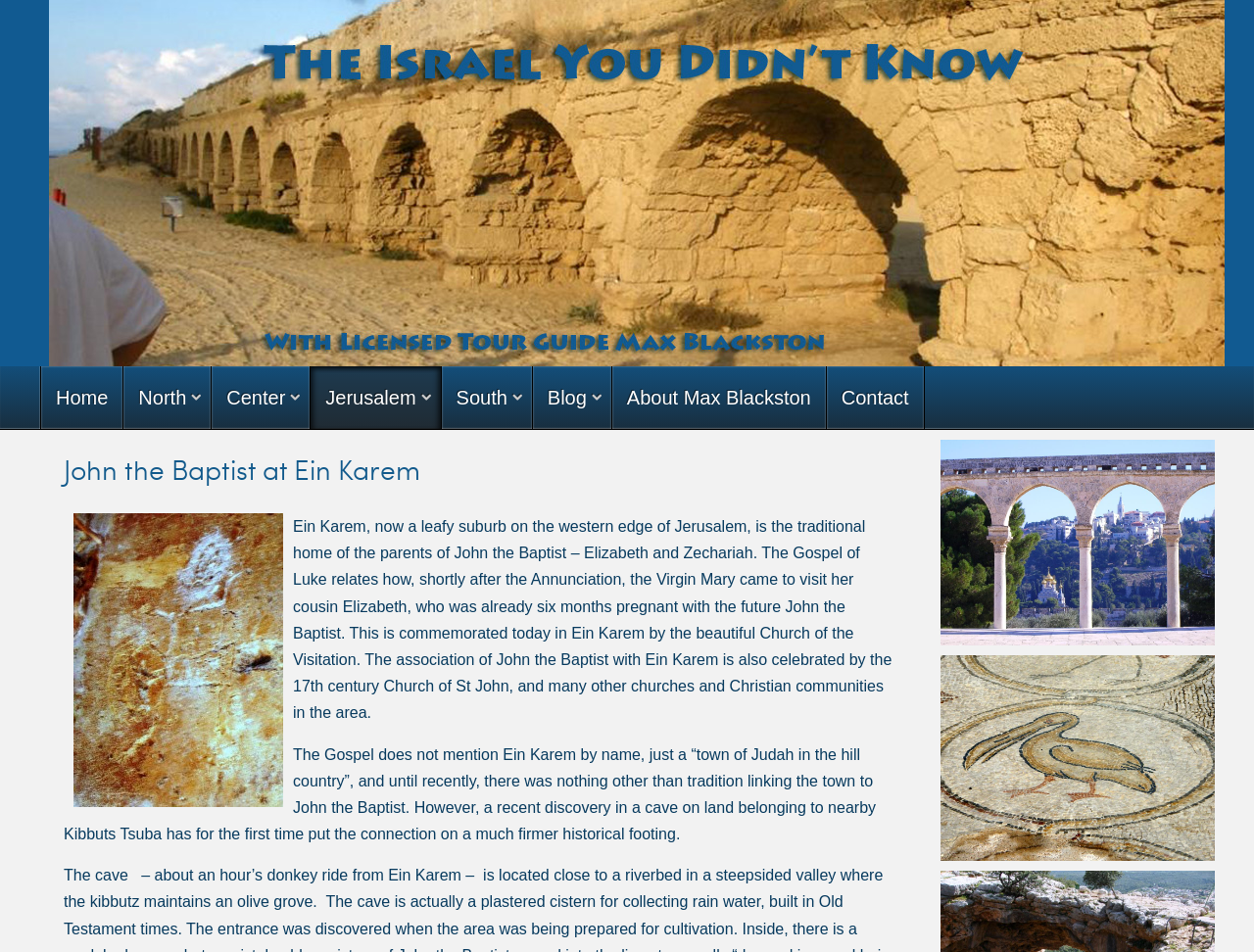What is the name of the suburb in Jerusalem?
Please describe in detail the information shown in the image to answer the question.

The webpage mentions that Ein Karem is a leafy suburb on the western edge of Jerusalem, which is the traditional home of the parents of John the Baptist – Elizabeth and Zechariah.